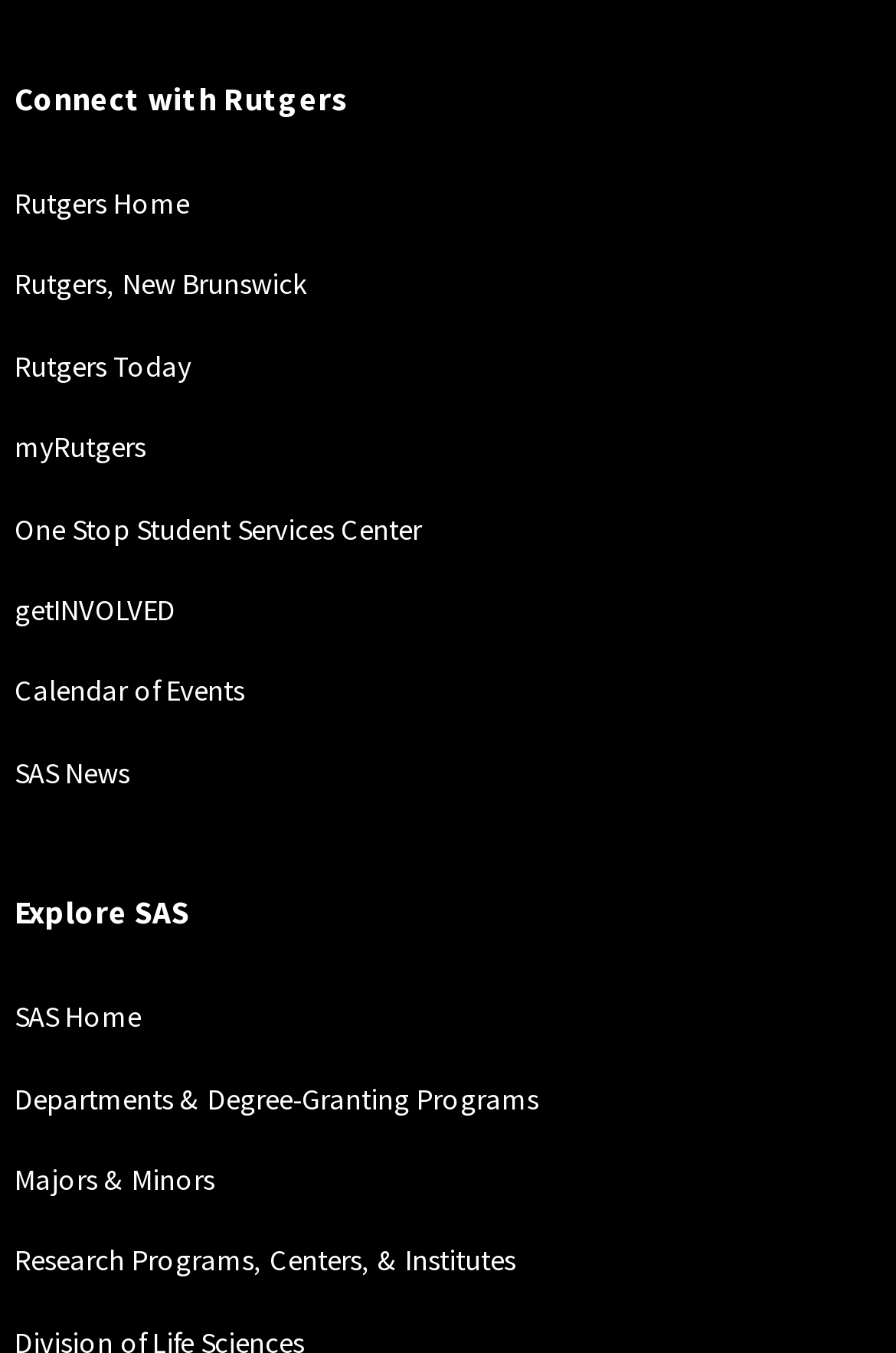Indicate the bounding box coordinates of the element that must be clicked to execute the instruction: "Visit the 'Blog' page". The coordinates should be given as four float numbers between 0 and 1, i.e., [left, top, right, bottom].

None